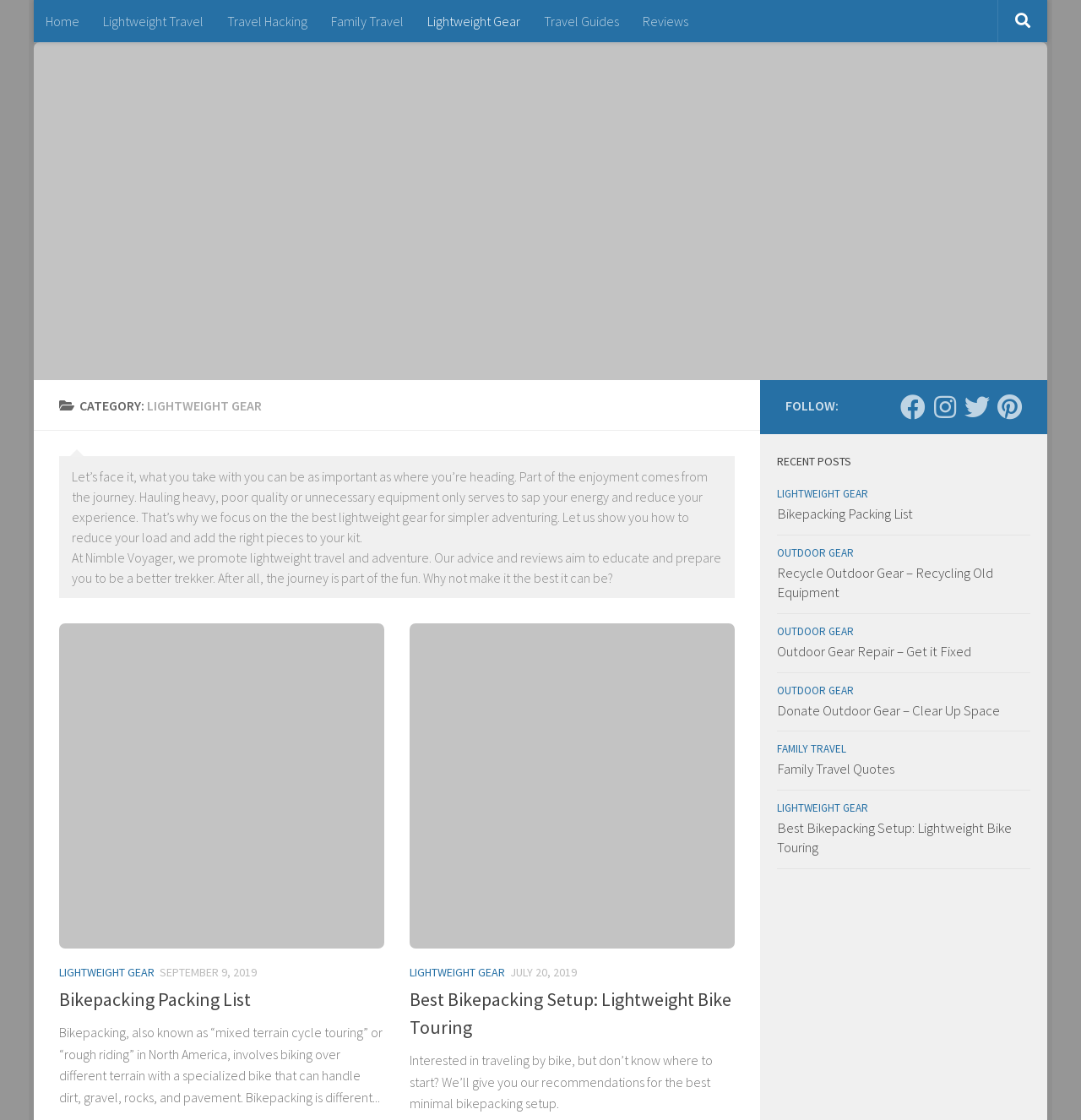Please identify the bounding box coordinates of the area I need to click to accomplish the following instruction: "Sign up for News".

None